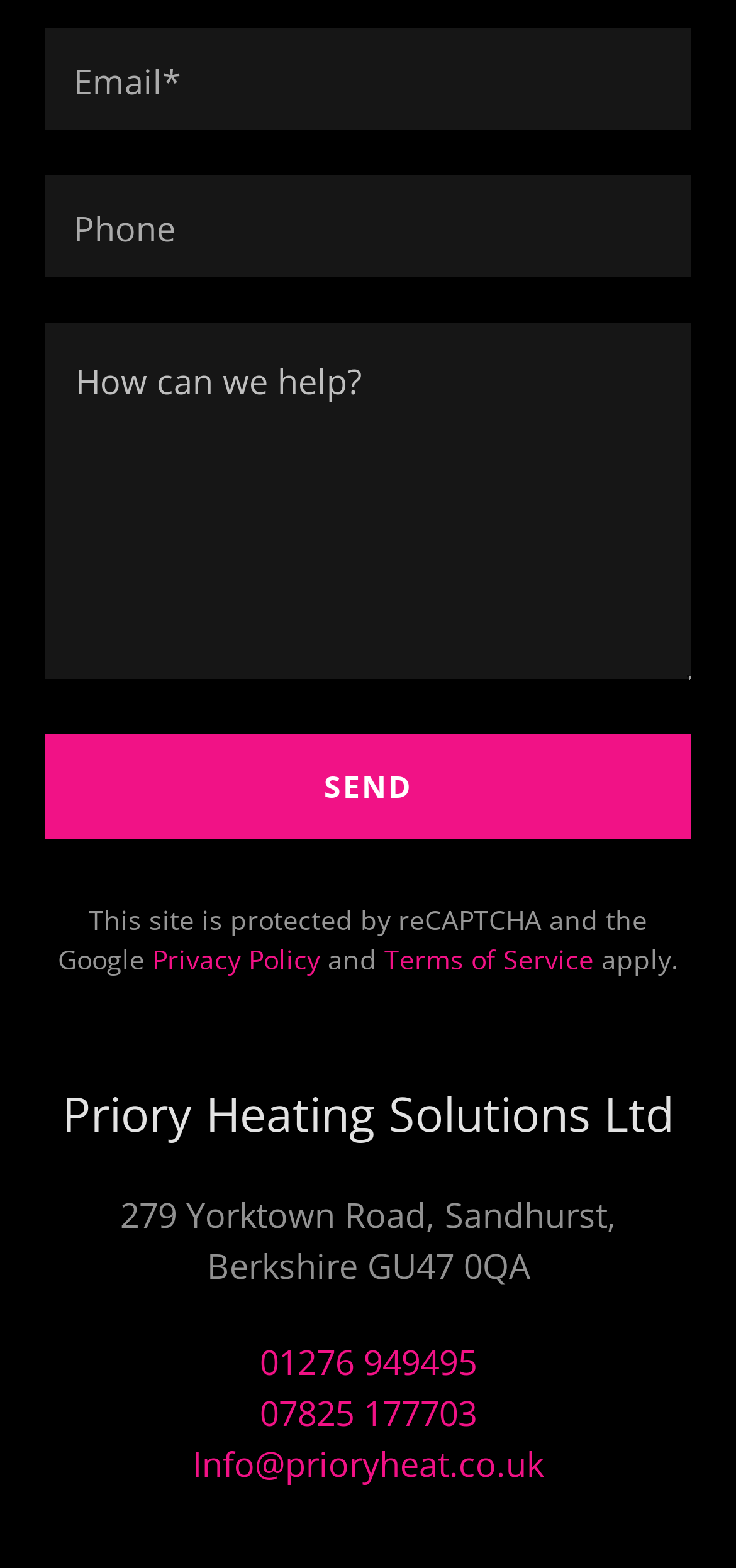Pinpoint the bounding box coordinates of the element you need to click to execute the following instruction: "Type message". The bounding box should be represented by four float numbers between 0 and 1, in the format [left, top, right, bottom].

[0.062, 0.206, 0.938, 0.434]